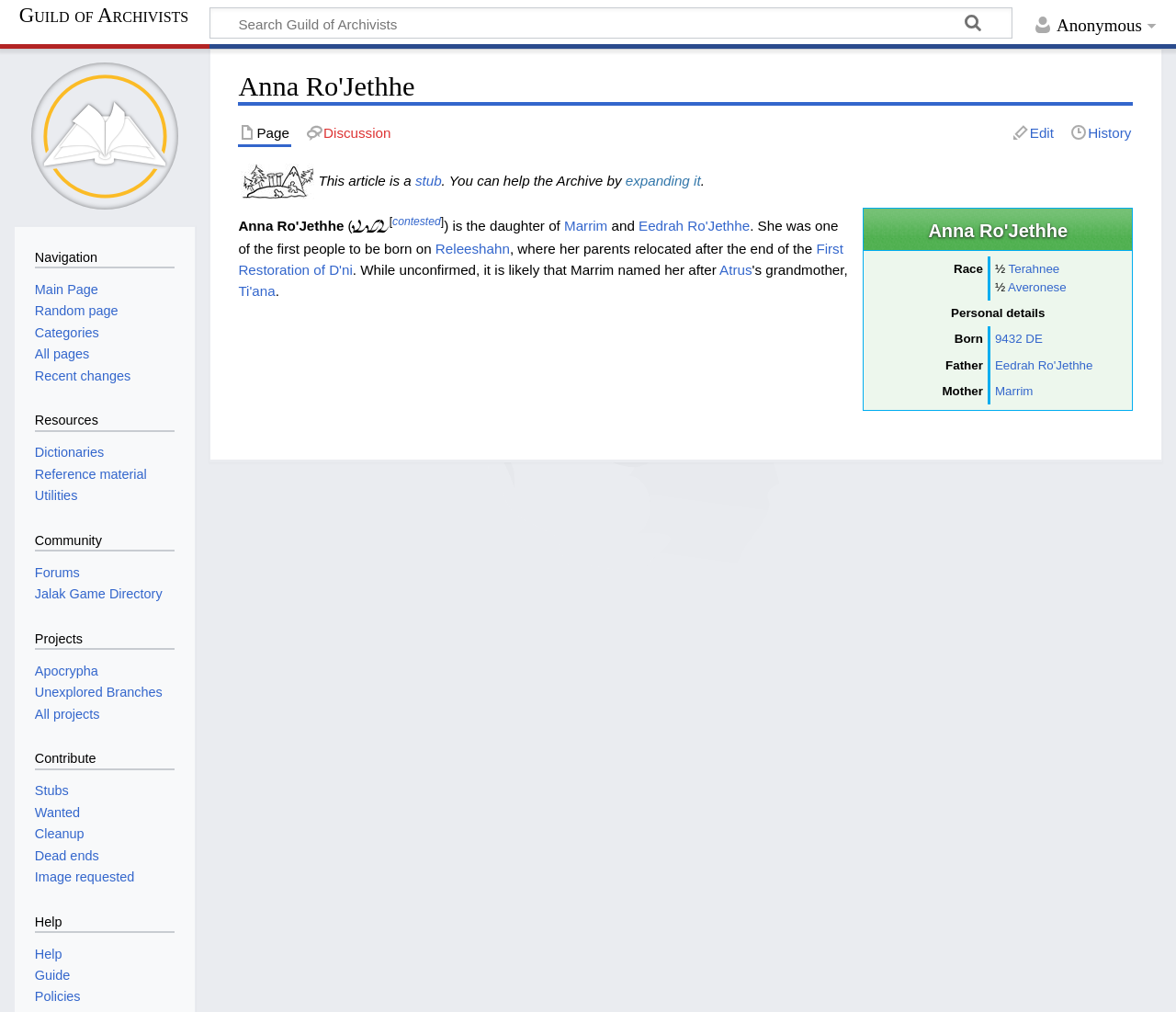How many navigation sections are there on the webpage?
Based on the screenshot, respond with a single word or phrase.

5